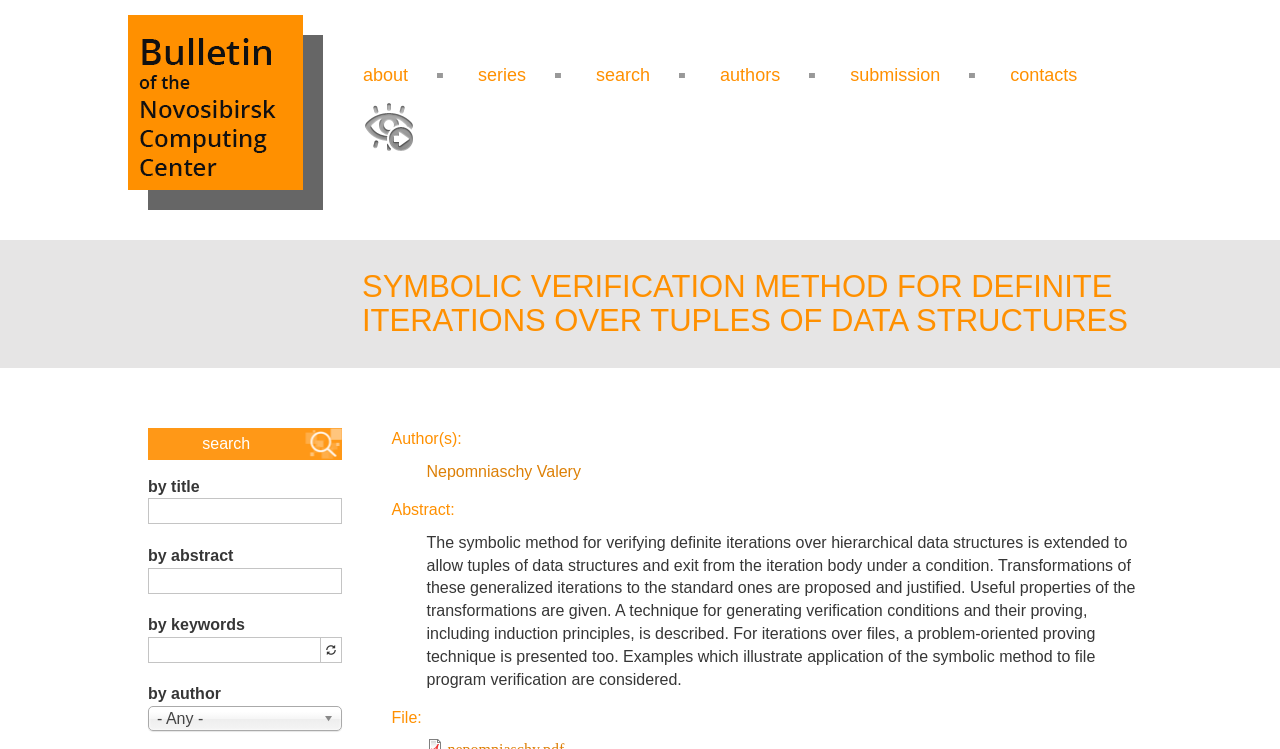Please locate the bounding box coordinates of the element's region that needs to be clicked to follow the instruction: "Switch to visually impaired site version". The bounding box coordinates should be provided as four float numbers between 0 and 1, i.e., [left, top, right, bottom].

[0.276, 0.121, 0.332, 0.218]